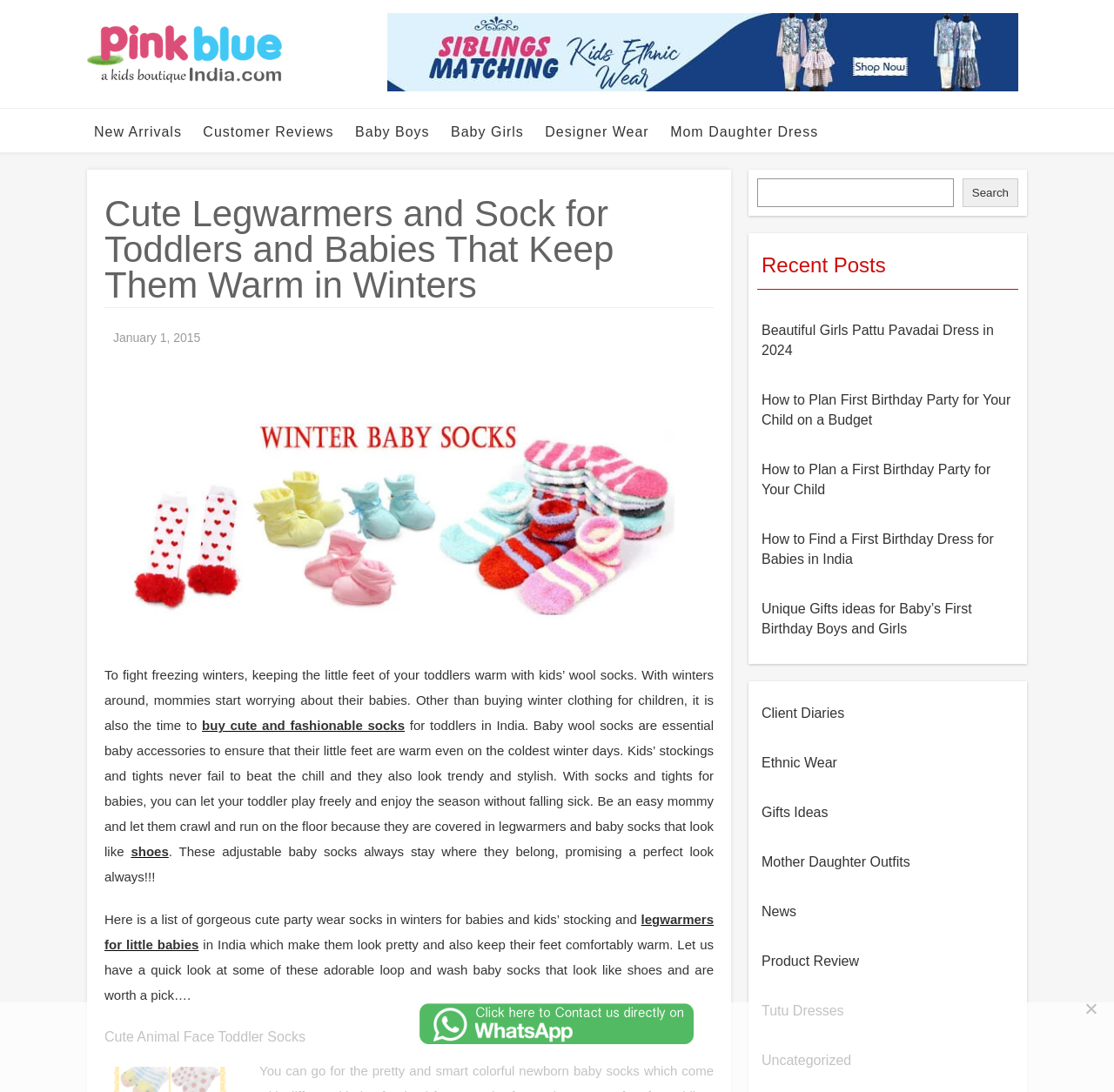Identify the bounding box coordinates of the area that should be clicked in order to complete the given instruction: "View 'Beautiful Girls Pattu Pavadai Dress in 2024' post". The bounding box coordinates should be four float numbers between 0 and 1, i.e., [left, top, right, bottom].

[0.684, 0.293, 0.91, 0.33]